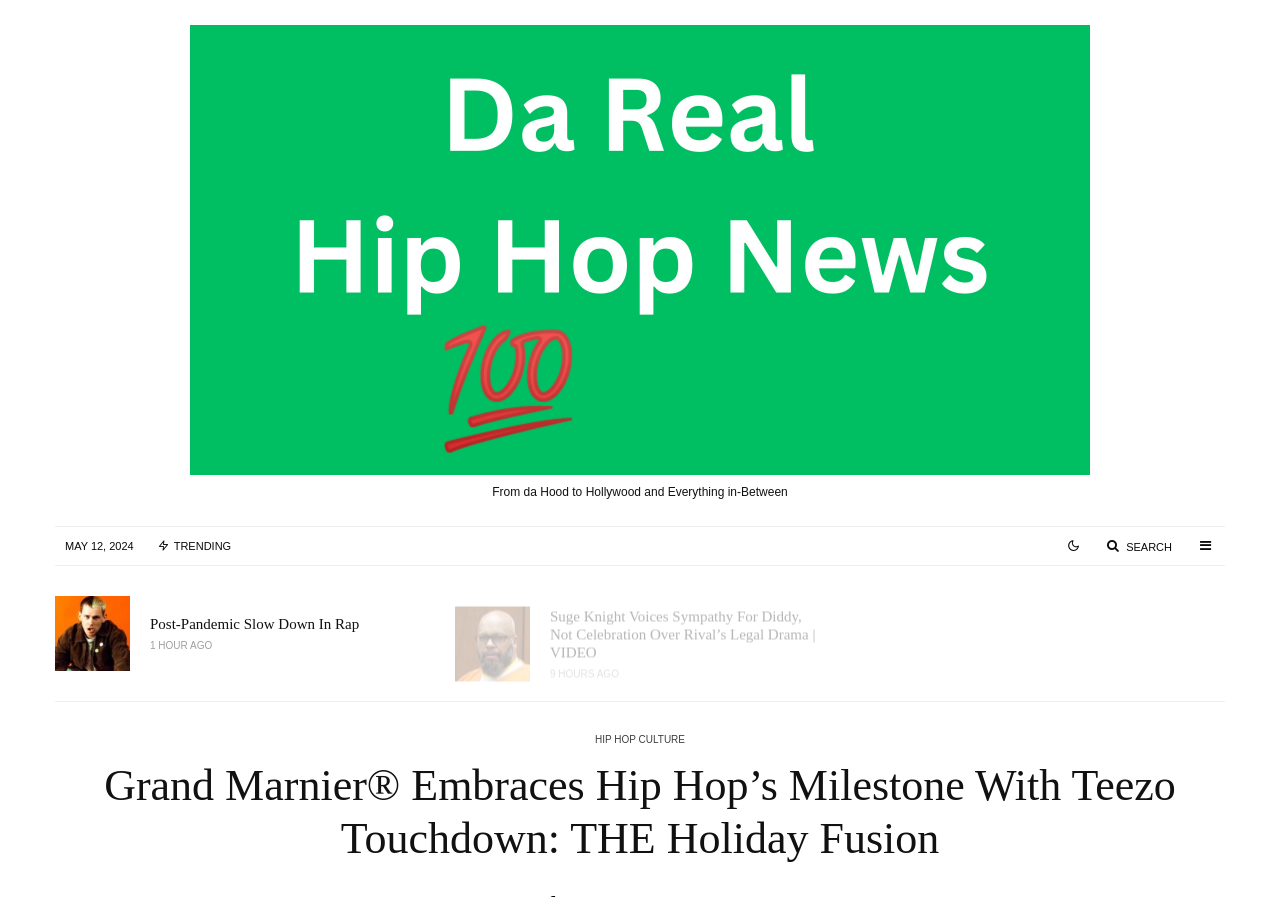Summarize the webpage with intricate details.

This webpage appears to be a news article or blog post about hip-hop culture. At the top, there is a link to an article titled "From da Hood to Hollywood and Everything in-Between". Below this, there are several links and icons, including a trending icon, a search icon, and a share icon, aligned horizontally.

The main content of the page is divided into three sections, each containing a news article or blog post. The first section has a heading "Post-Pandemic Slow Down In Rap" and a link to the article, with a timestamp indicating it was posted 1 hour ago. The second section has a heading "Suge Knight Voices Sympathy For Diddy, Not Celebration Over Rival’s Legal Drama | VIDEO" and a link to the article, with a timestamp indicating it was posted 9 hours ago. The third section has a heading "Opinion | And The Winner Is: Kendrick Lamar. And Old-School Hip-Hop." and a link to the article, with a timestamp indicating it was posted 1 day ago.

To the right of the main content, there is a link to a category titled "HIP HOP CULTURE". At the very bottom of the page, there is a heading that appears to be the title of the webpage, "Grand Marnier® Embraces Hip Hop’s Milestone With Teezo Touchdown: THE Holiday Fusion".